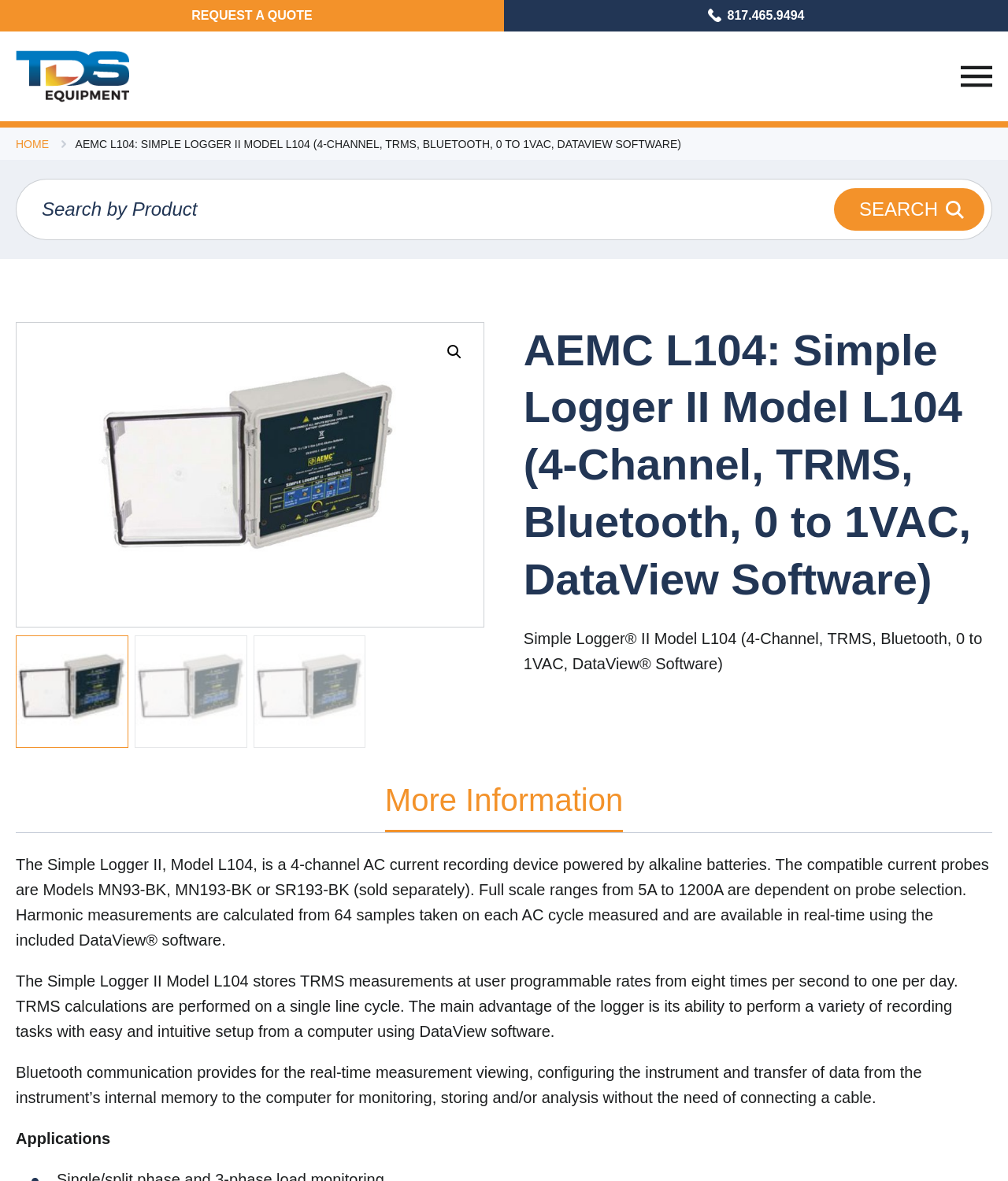Identify and provide the bounding box coordinates of the UI element described: "name="s" placeholder="Search by Product"". The coordinates should be formatted as [left, top, right, bottom], with each number being a float between 0 and 1.

[0.016, 0.151, 0.984, 0.203]